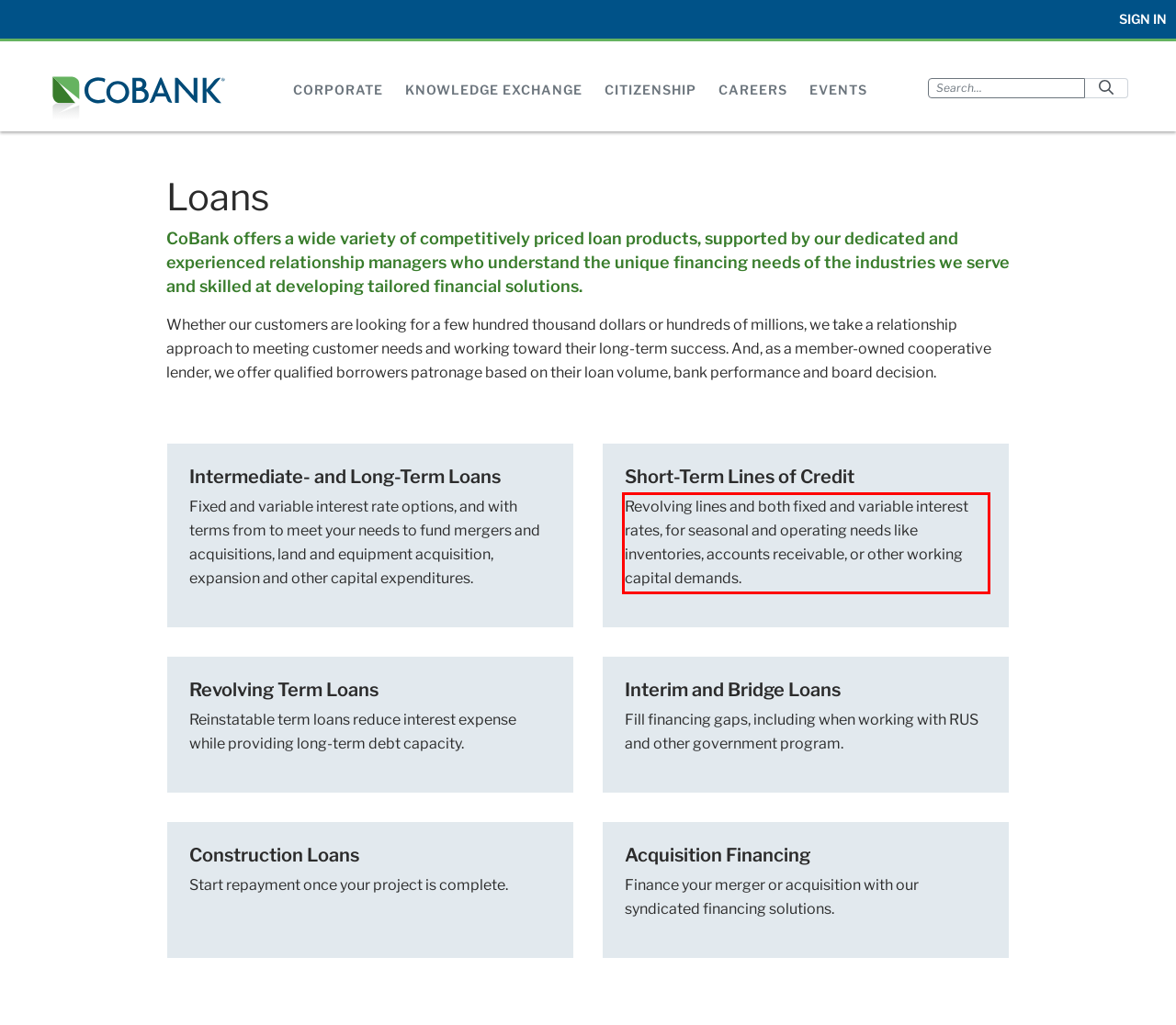The screenshot provided shows a webpage with a red bounding box. Apply OCR to the text within this red bounding box and provide the extracted content.

Revolving lines and both fixed and variable interest rates, for seasonal and operating needs like inventories, accounts receivable, or other working capital demands.